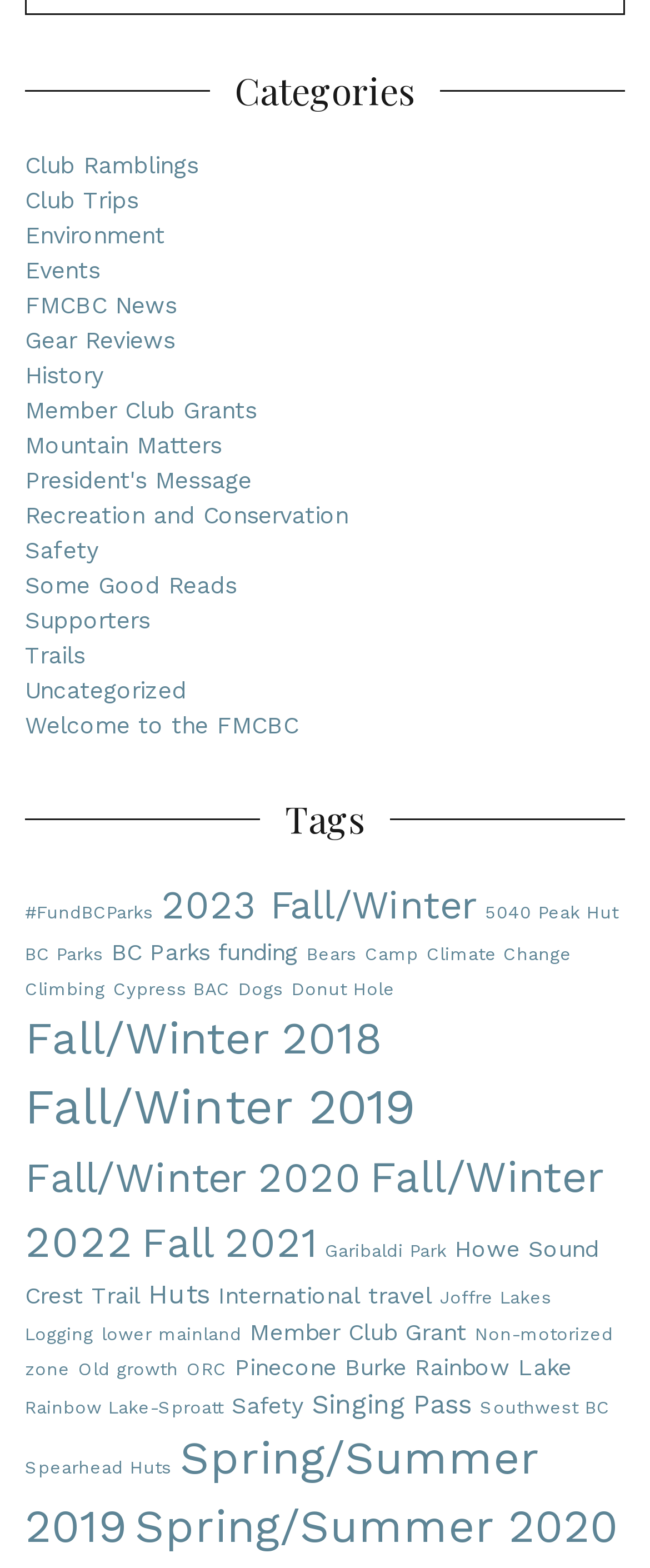Please identify the bounding box coordinates of the area that needs to be clicked to follow this instruction: "Get more information about justice".

None